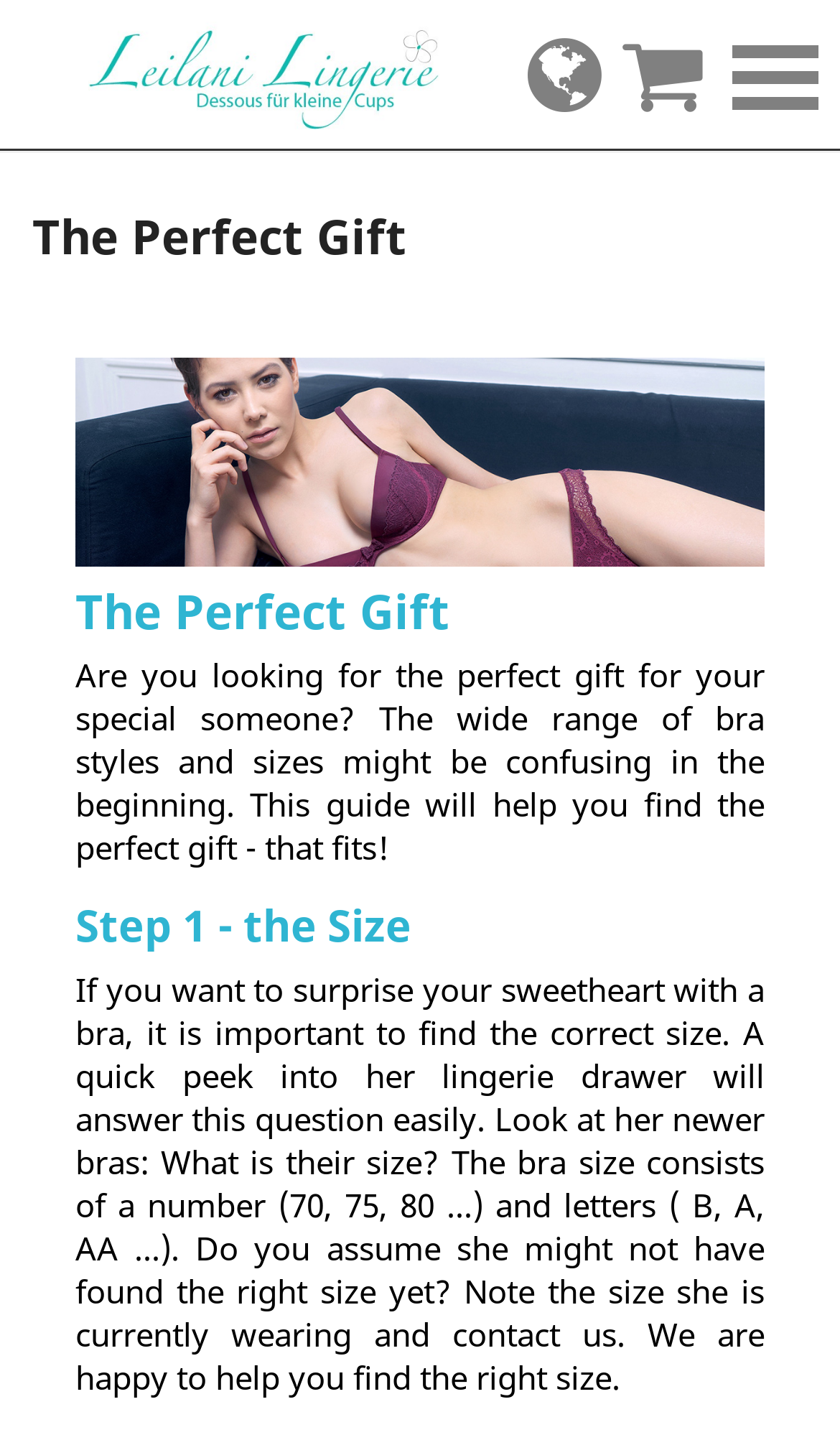Provide a thorough description of this webpage.

This webpage is a guide to help users find the perfect lingerie gift for their loved ones. At the top, there is a header with the title "The Perfect Lingerie Gift". Below the header, there is a large image of a lingerie set, accompanied by a heading with the same title. 

Following the image, there is a paragraph of text that explains the purpose of the guide, which is to help users navigate the wide range of bra styles and sizes to find the perfect gift. 

The guide is divided into steps, with the first step being to determine the correct size. This section includes several paragraphs of text that provide guidance on how to find the correct size, including checking the size of the person's newer bras and understanding how bra sizes are composed of numbers and letters. 

There are also several generic elements throughout the page that provide additional information and guidance, such as noting the size the person is currently wearing and contacting the website for help. 

At the top right corner of the page, there are three links: "Leilani Lingerie", a Facebook icon, and an Instagram icon.